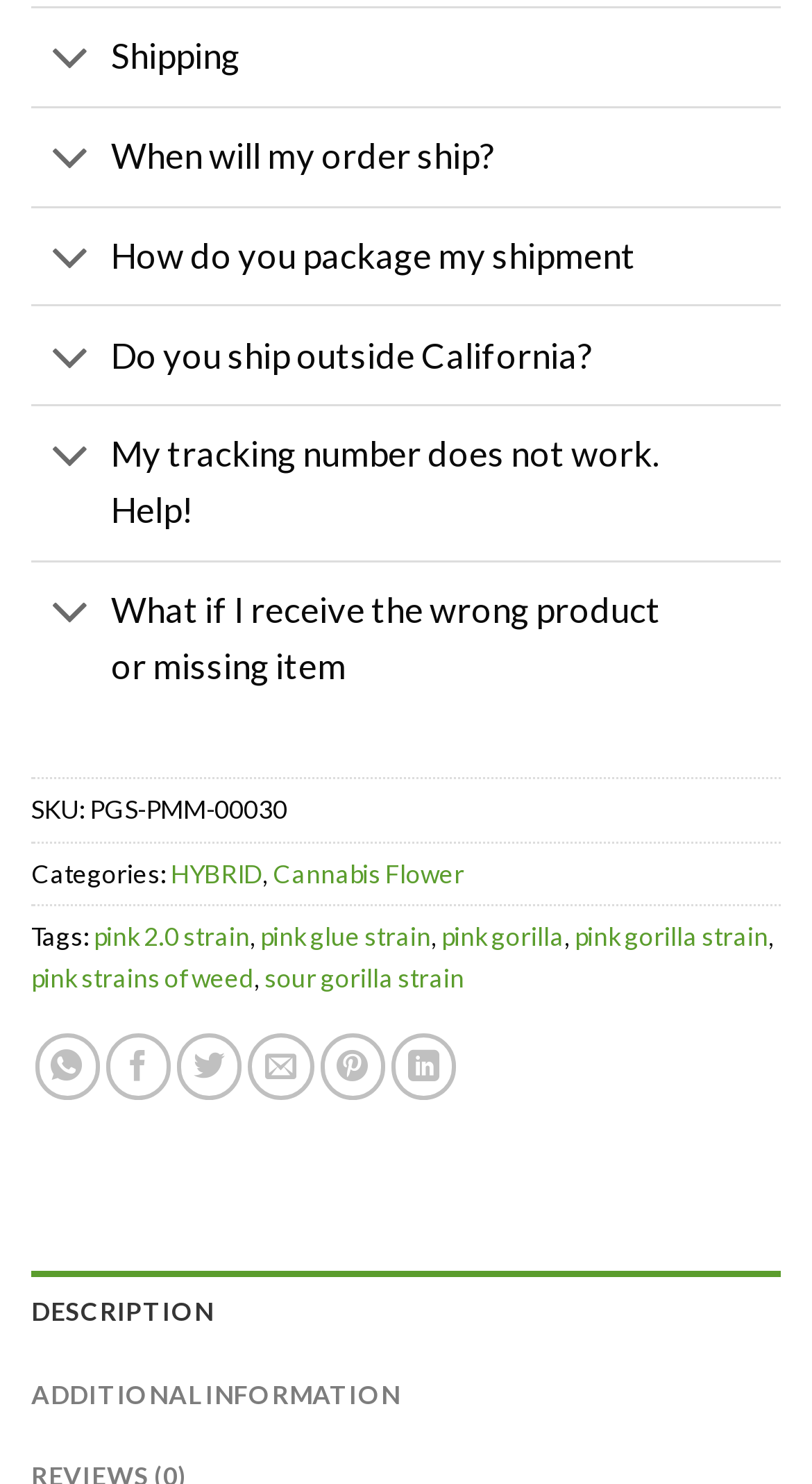What is the purpose of the 'Toggle' buttons?
Can you provide an in-depth and detailed response to the question?

The 'Toggle' buttons are located next to the questions in the accordion-style section at the top of the page. They appear to control the expansion or collapse of the content related to each question, allowing the user to show or hide the answers.